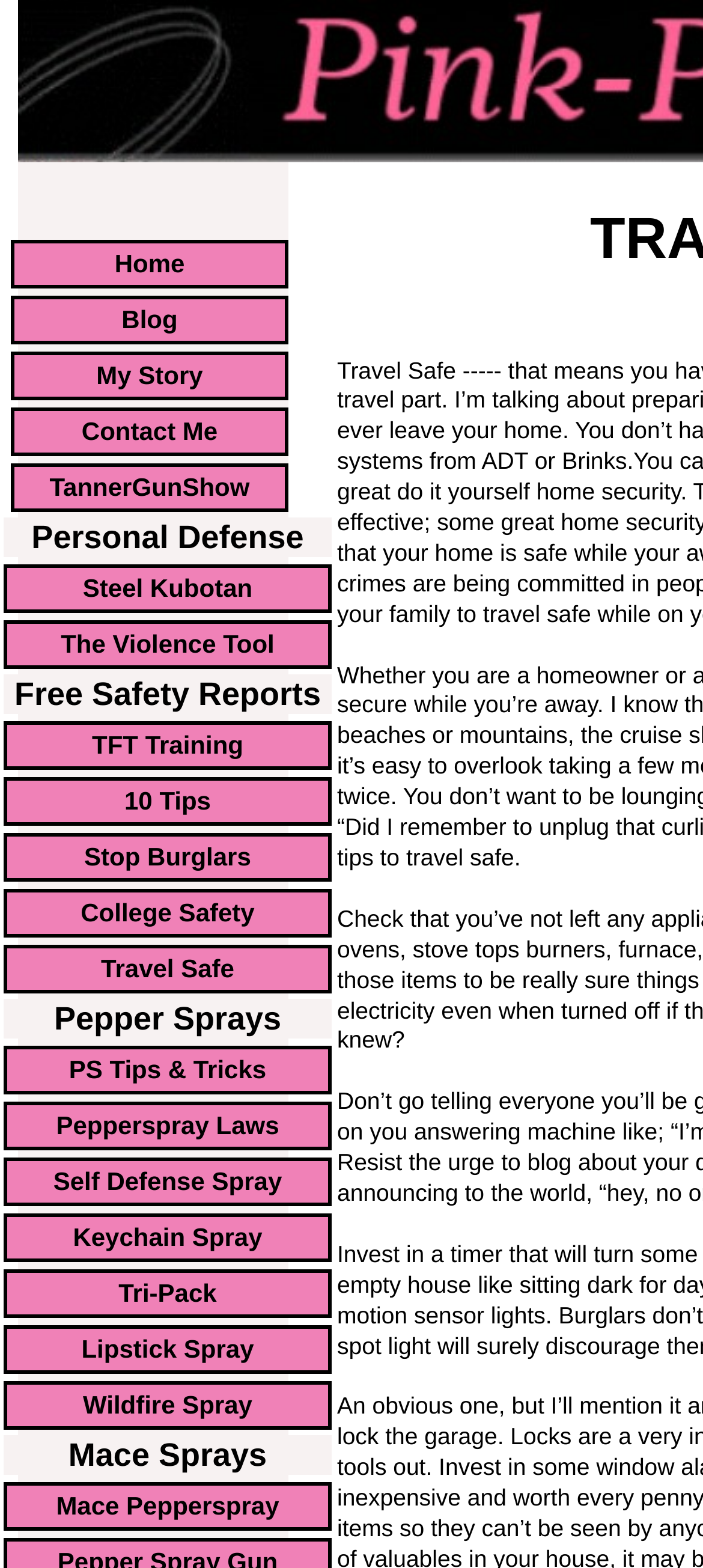Identify the bounding box coordinates for the region to click in order to carry out this instruction: "explore mace sprays". Provide the coordinates using four float numbers between 0 and 1, formatted as [left, top, right, bottom].

[0.005, 0.915, 0.472, 0.941]